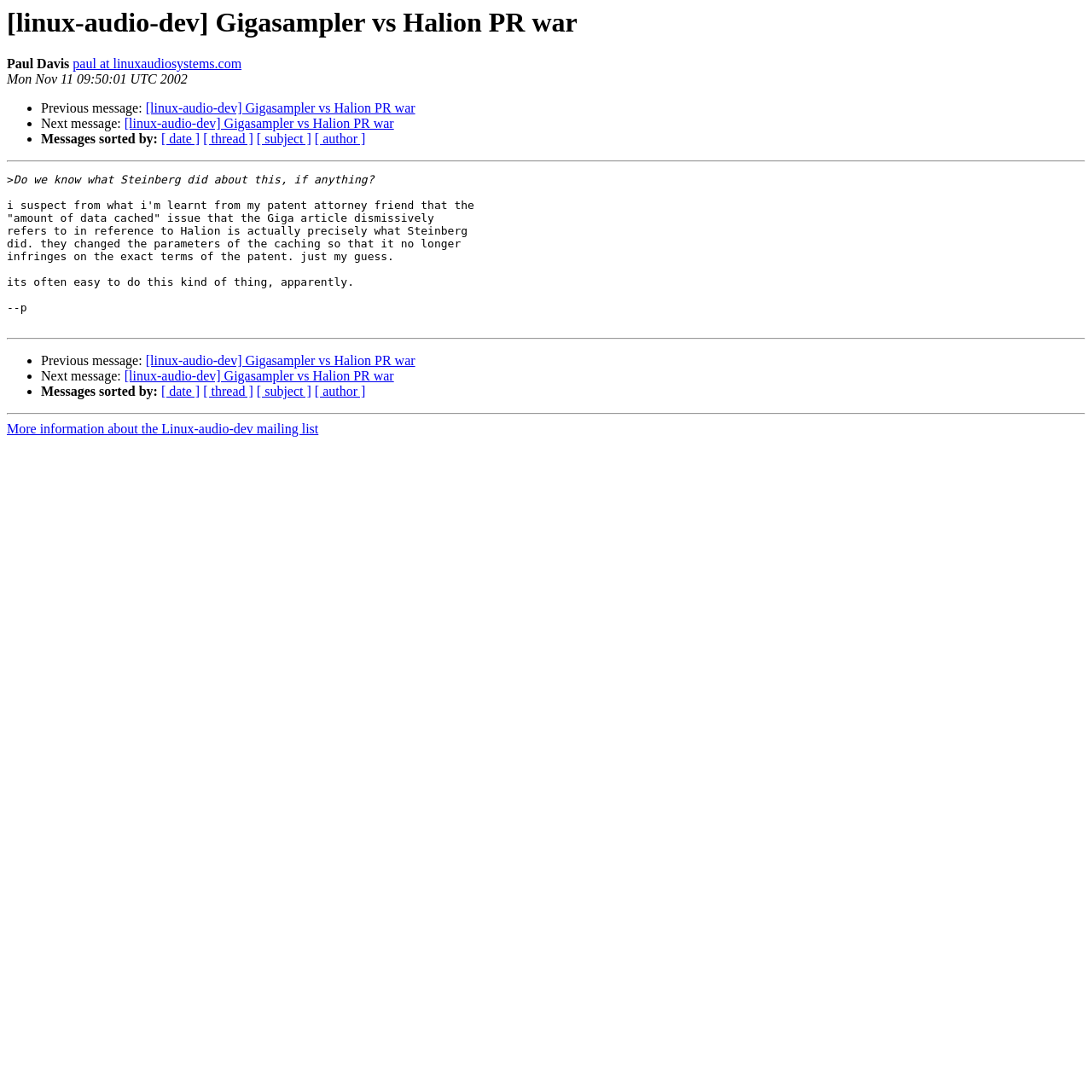Please determine the bounding box coordinates of the element's region to click for the following instruction: "View next message".

[0.038, 0.107, 0.114, 0.12]